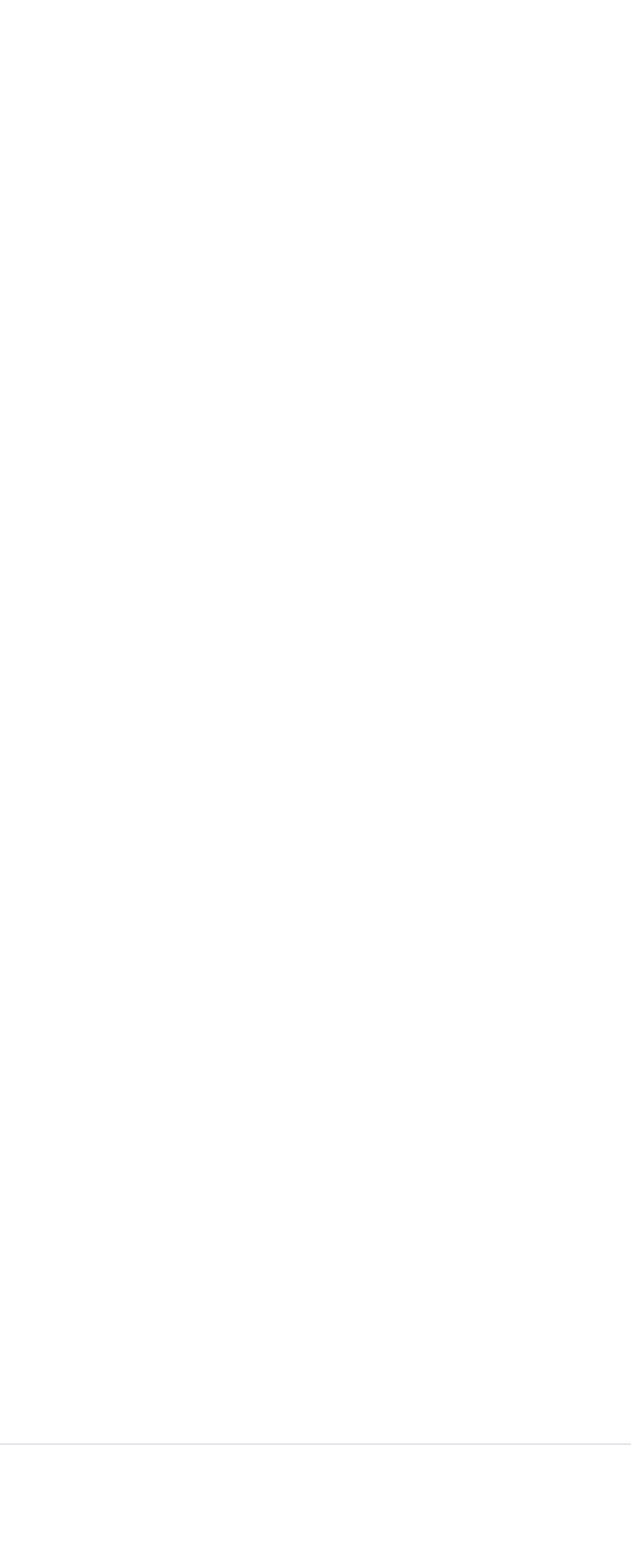How many job types are listed?
Based on the image, answer the question with as much detail as possible.

I counted the number of links on the right side of the page, which are 'Contract', 'Full-time', 'Internship', and 'Part-time'. There are 4 job types listed.